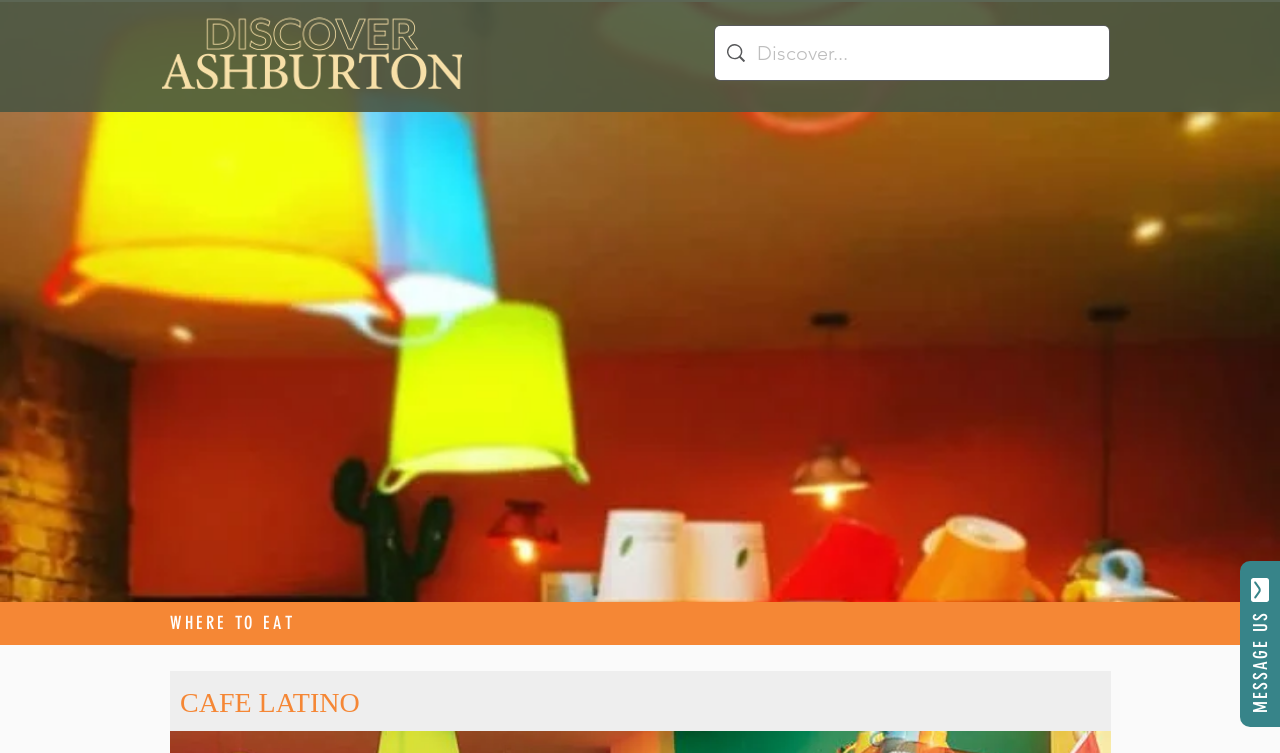Answer the question below in one word or phrase:
What is the purpose of the button at the bottom right?

MESSAGE US